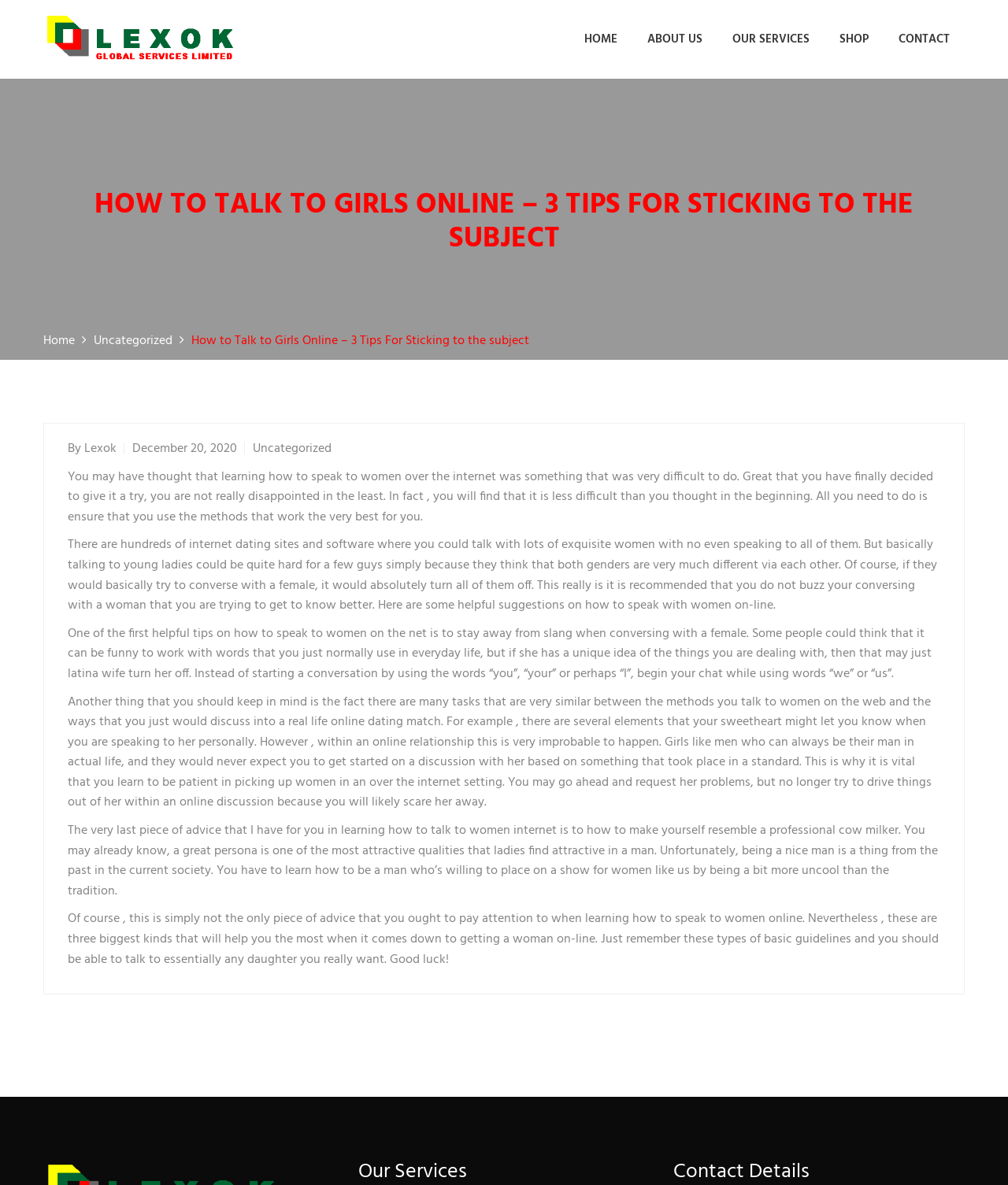Generate a thorough caption detailing the webpage content.

This webpage is about providing tips on how to talk to girls online. At the top, there is a navigation menu with links to "HOME", "ABOUT US", "OUR SERVICES", "SHOP", and "CONTACT". Below the navigation menu, there is a heading that reads "HOW TO TALK TO GIRLS ONLINE – 3 TIPS FOR STICKING TO THE SUBJECT". 

On the left side, there is a sidebar with links to "Home" and "Uncategorized". Below the sidebar, there is a main content area that contains an article. The article starts with a header section that includes the author's name, "Lexok", and the date "December 20, 2020". 

The article itself is divided into several paragraphs that provide tips on how to talk to girls online. The tips include avoiding slang, being patient, and making oneself appear confident. There are also some links embedded within the text, such as "latina wife". 

At the bottom of the page, there is a link with a font icon. The overall layout of the webpage is simple and easy to navigate, with a clear hierarchy of elements.